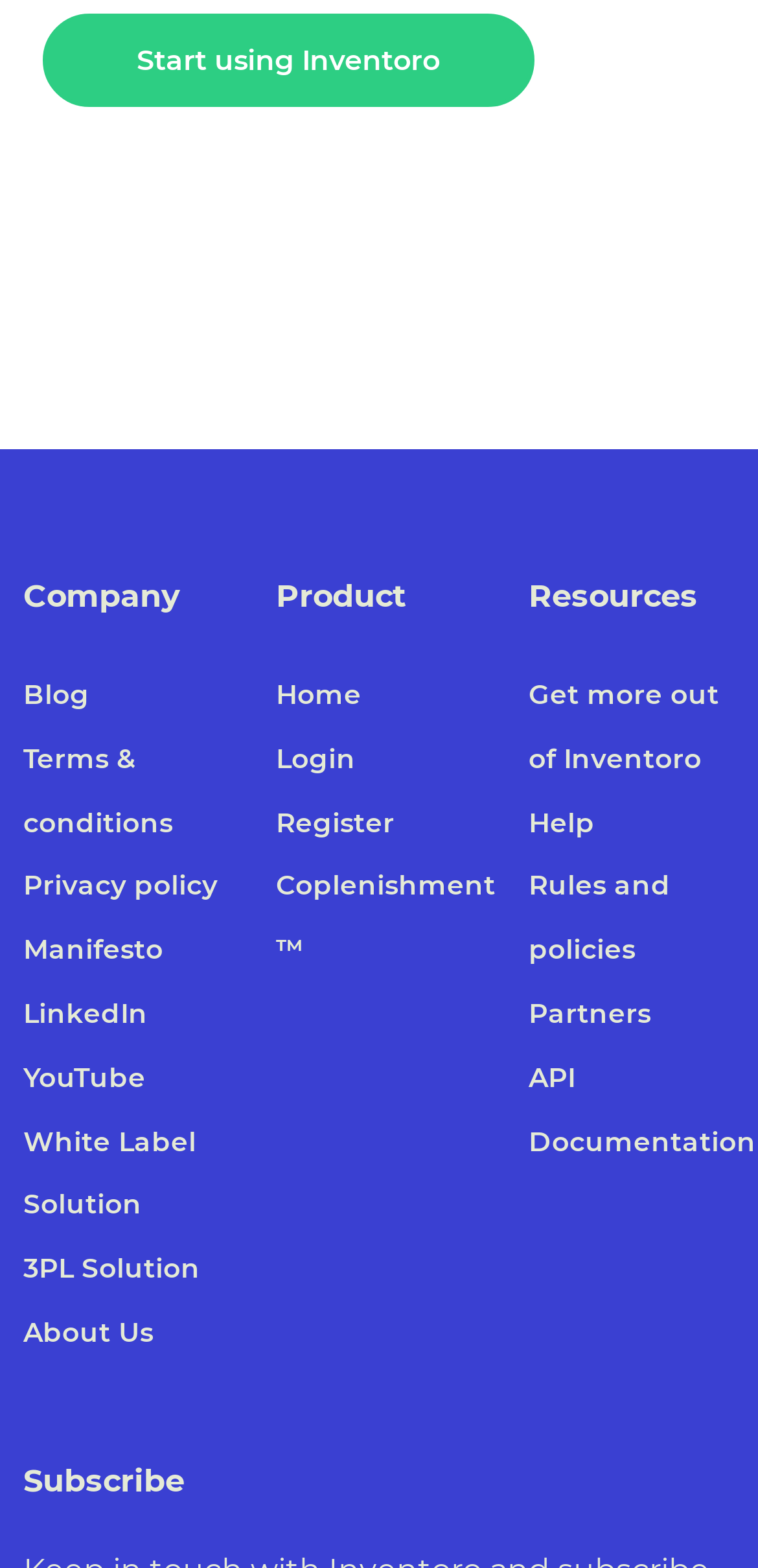Please locate the bounding box coordinates of the element that should be clicked to achieve the given instruction: "Read the company information".

[0.031, 0.366, 0.303, 0.423]